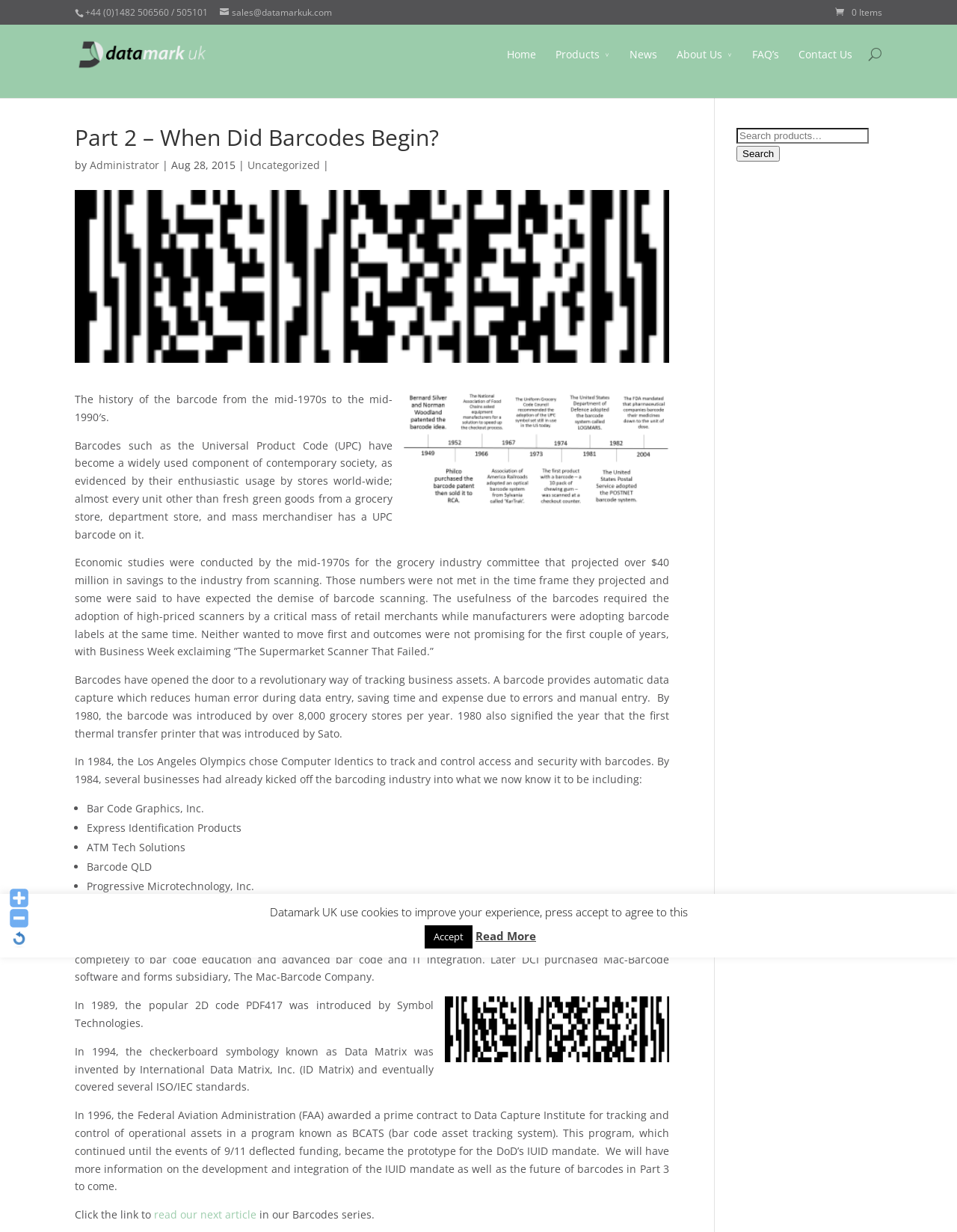Locate the bounding box coordinates of the area you need to click to fulfill this instruction: 'Search for something'. The coordinates must be in the form of four float numbers ranging from 0 to 1: [left, top, right, bottom].

[0.77, 0.104, 0.908, 0.117]